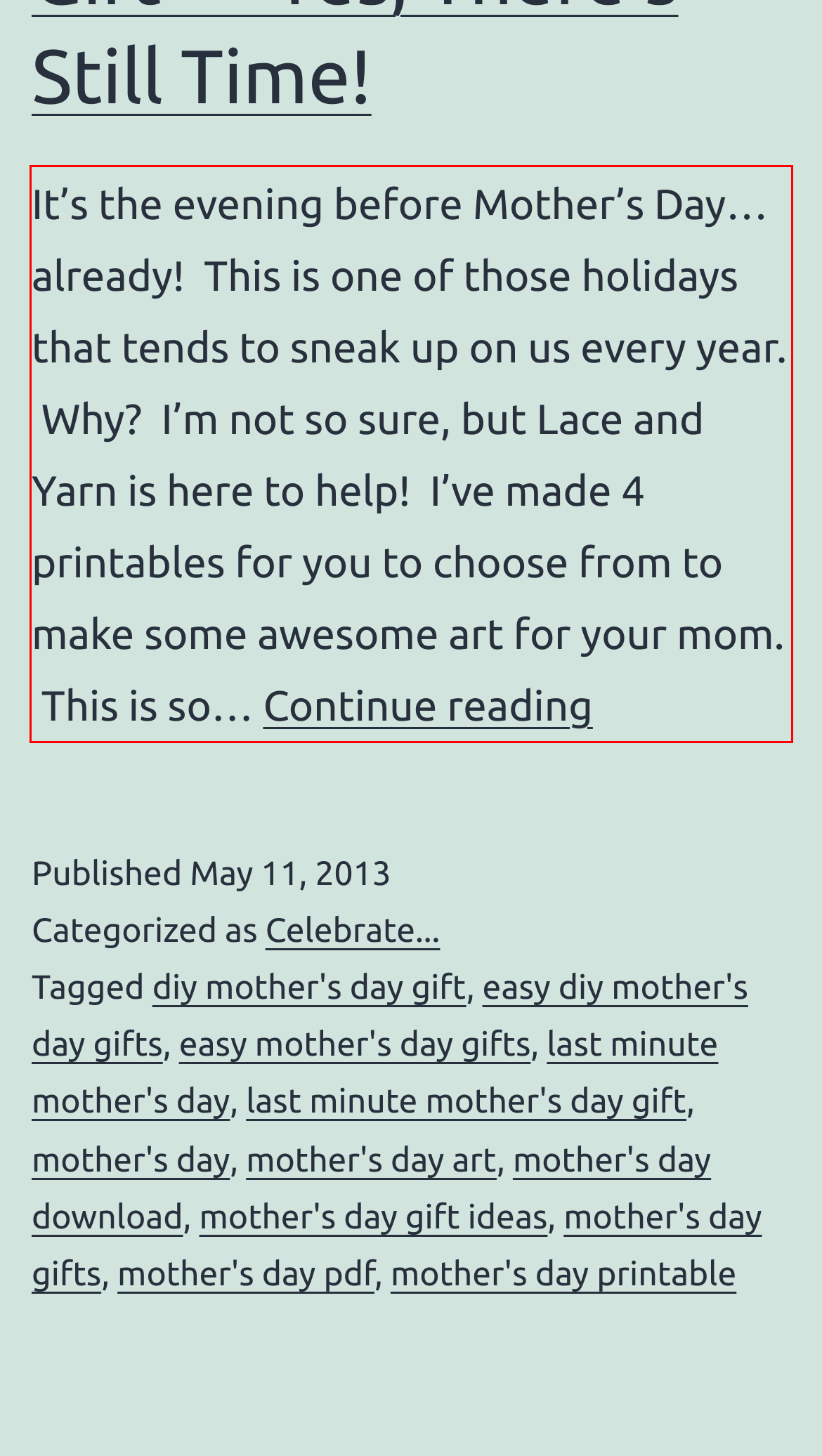You have a screenshot with a red rectangle around a UI element. Recognize and extract the text within this red bounding box using OCR.

It’s the evening before Mother’s Day… already! This is one of those holidays that tends to sneak up on us every year. Why? I’m not so sure, but Lace and Yarn is here to help! I’ve made 4 printables for you to choose from to make some awesome art for your mom. This is so… Continue reading Easy Mother’s Day Gift — Yes, There’s Still Time!